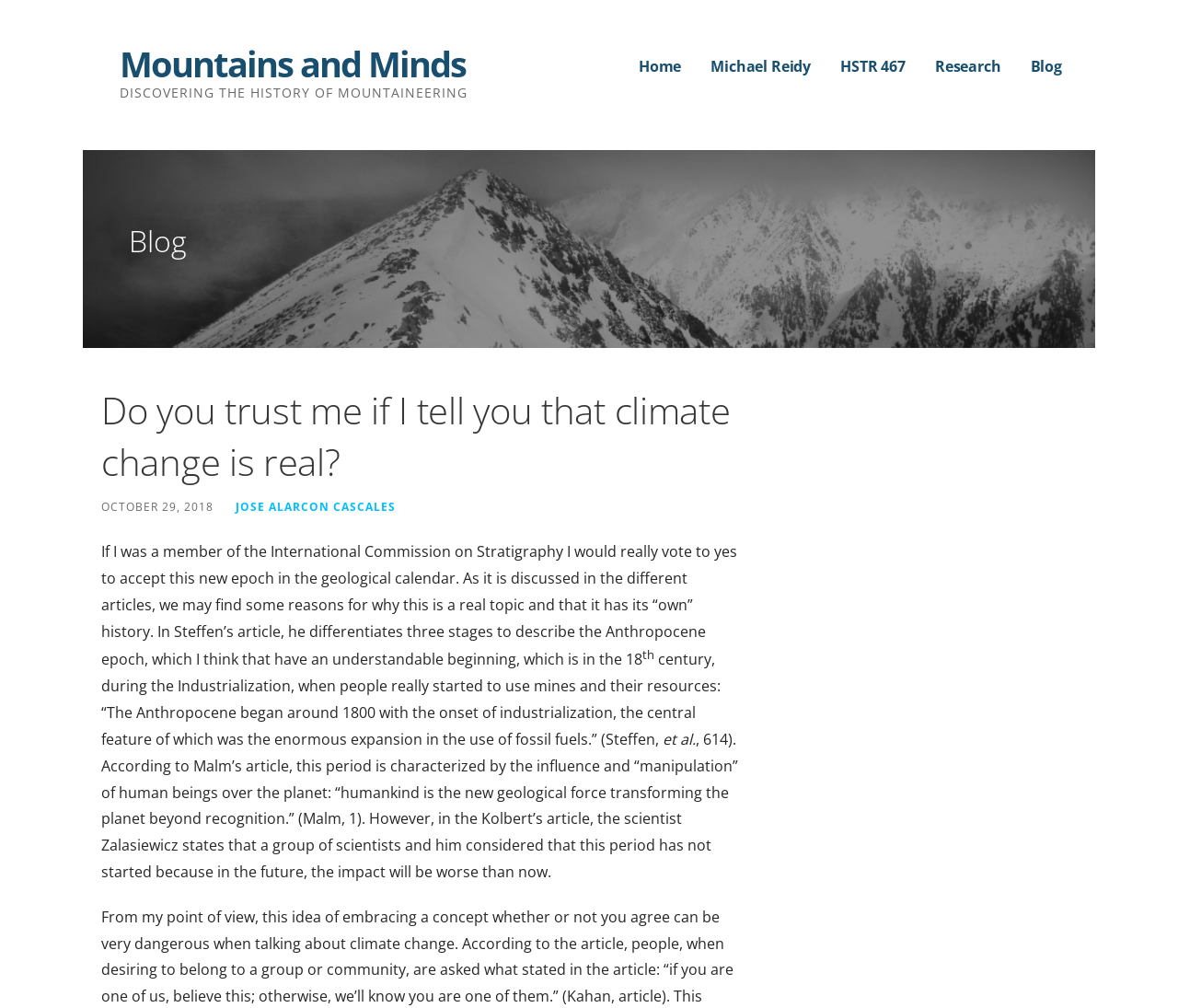What is the date of the blog post?
Answer the question with a detailed explanation, including all necessary information.

The date of the blog post can be determined by looking at the text 'OCTOBER 29, 2018' which is located below the heading.